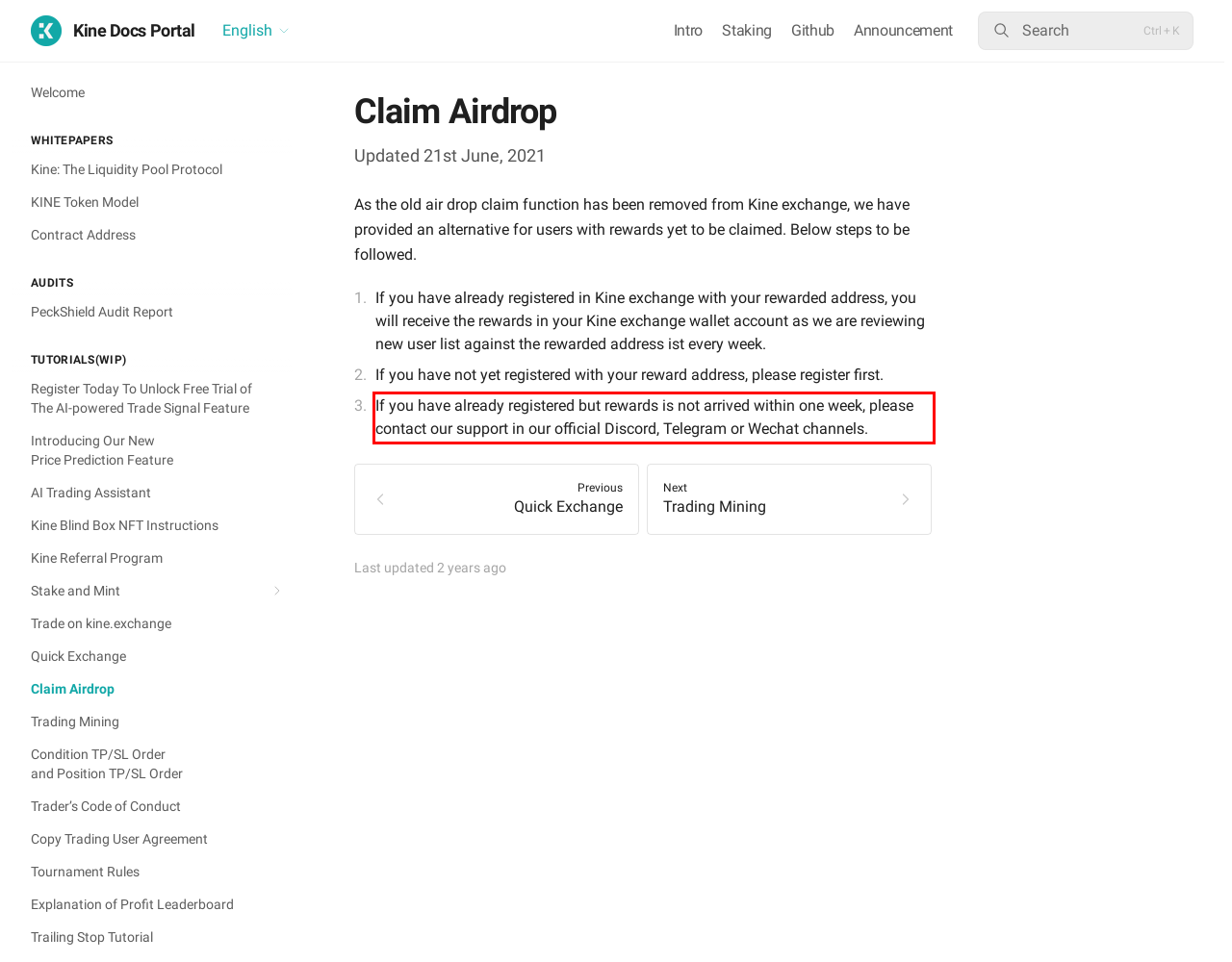You have a screenshot of a webpage with a red bounding box. Use OCR to generate the text contained within this red rectangle.

If you have already registered but rewards is not arrived within one week, please contact our support in our official Discord, Telegram or Wechat channels.